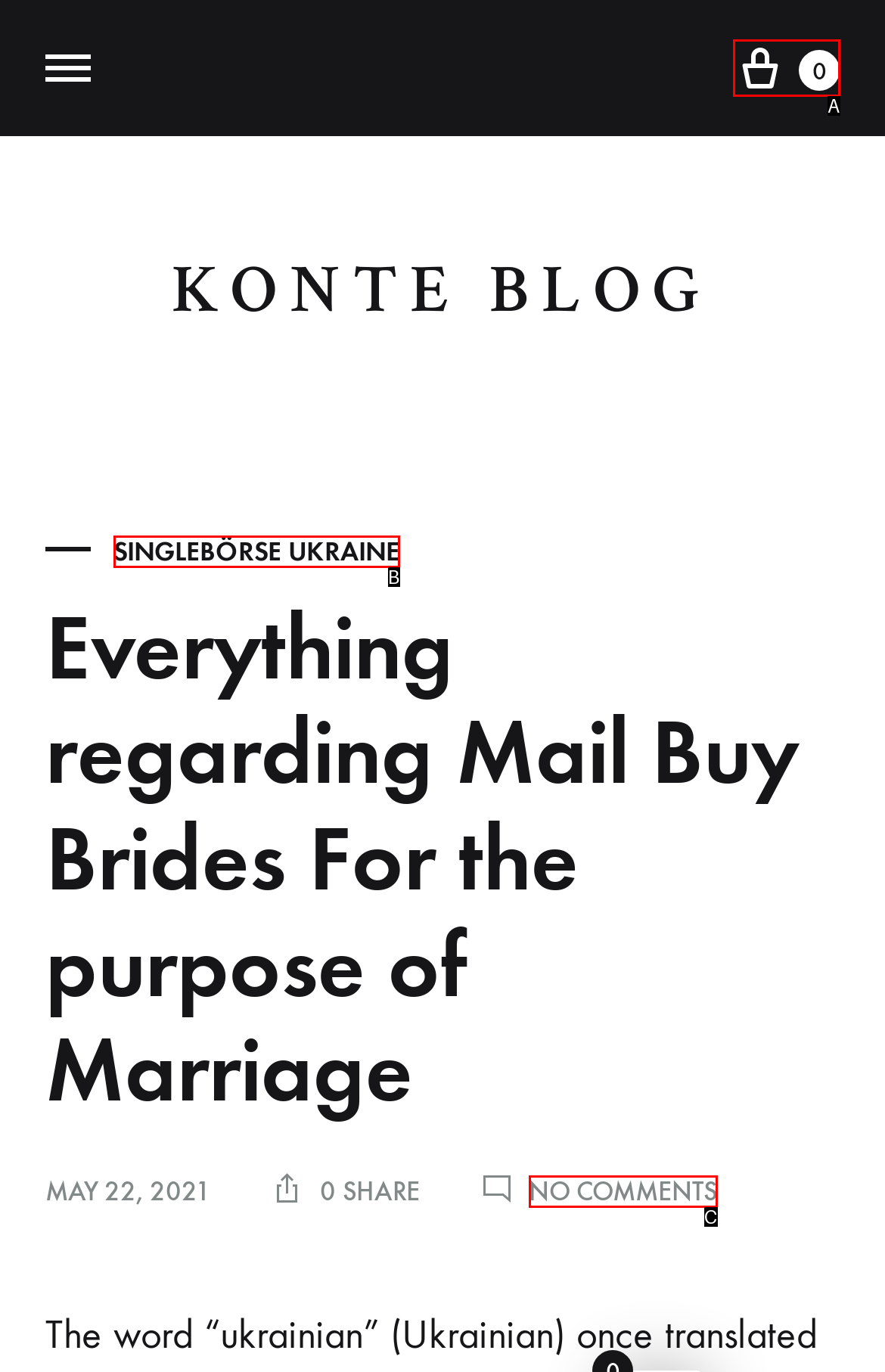Determine which option fits the following description: 0
Answer with the corresponding option's letter directly.

A